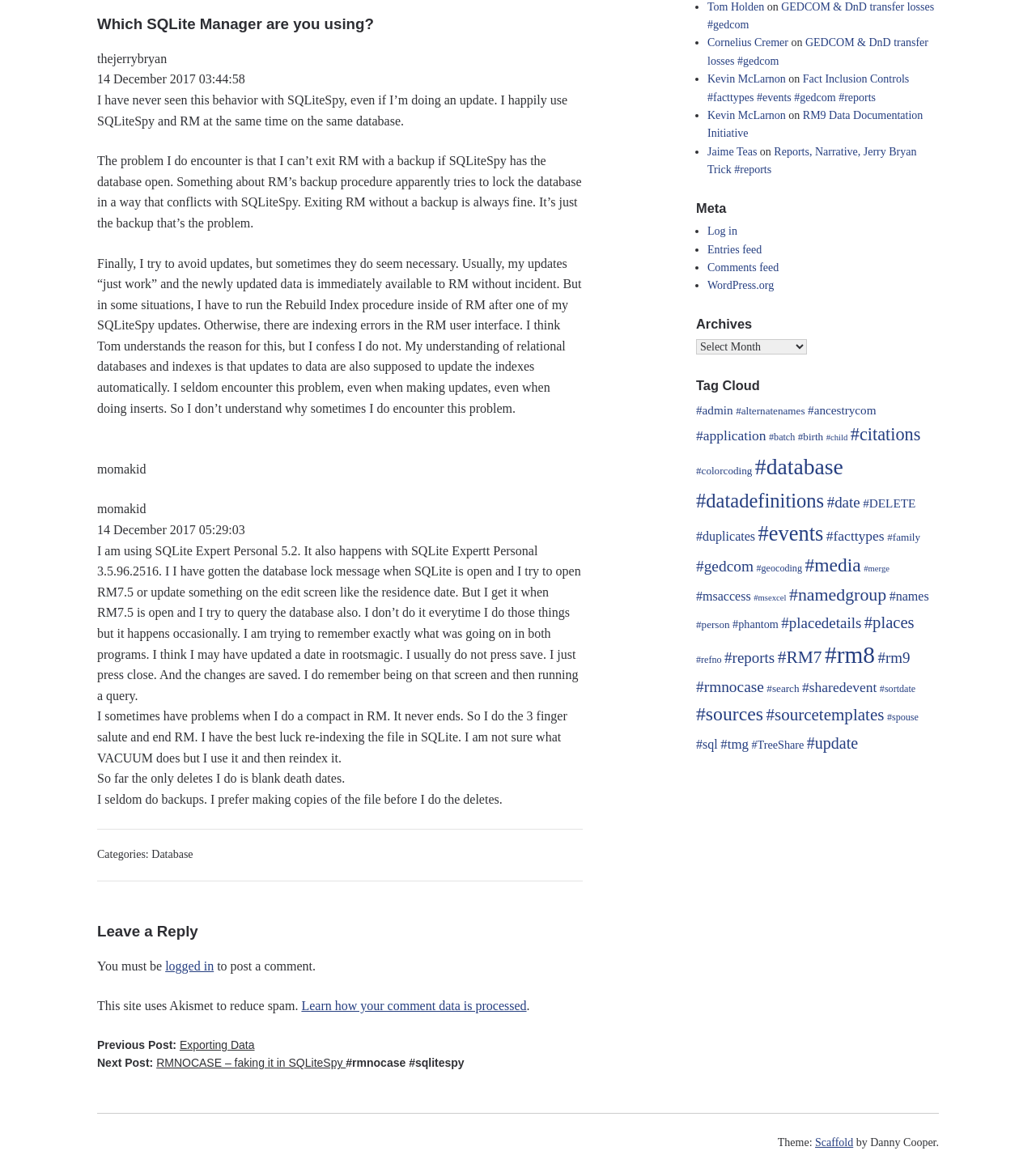Given the description of the UI element: "RM9 Data Documentation Initiative", predict the bounding box coordinates in the form of [left, top, right, bottom], with each value being a float between 0 and 1.

[0.683, 0.093, 0.891, 0.119]